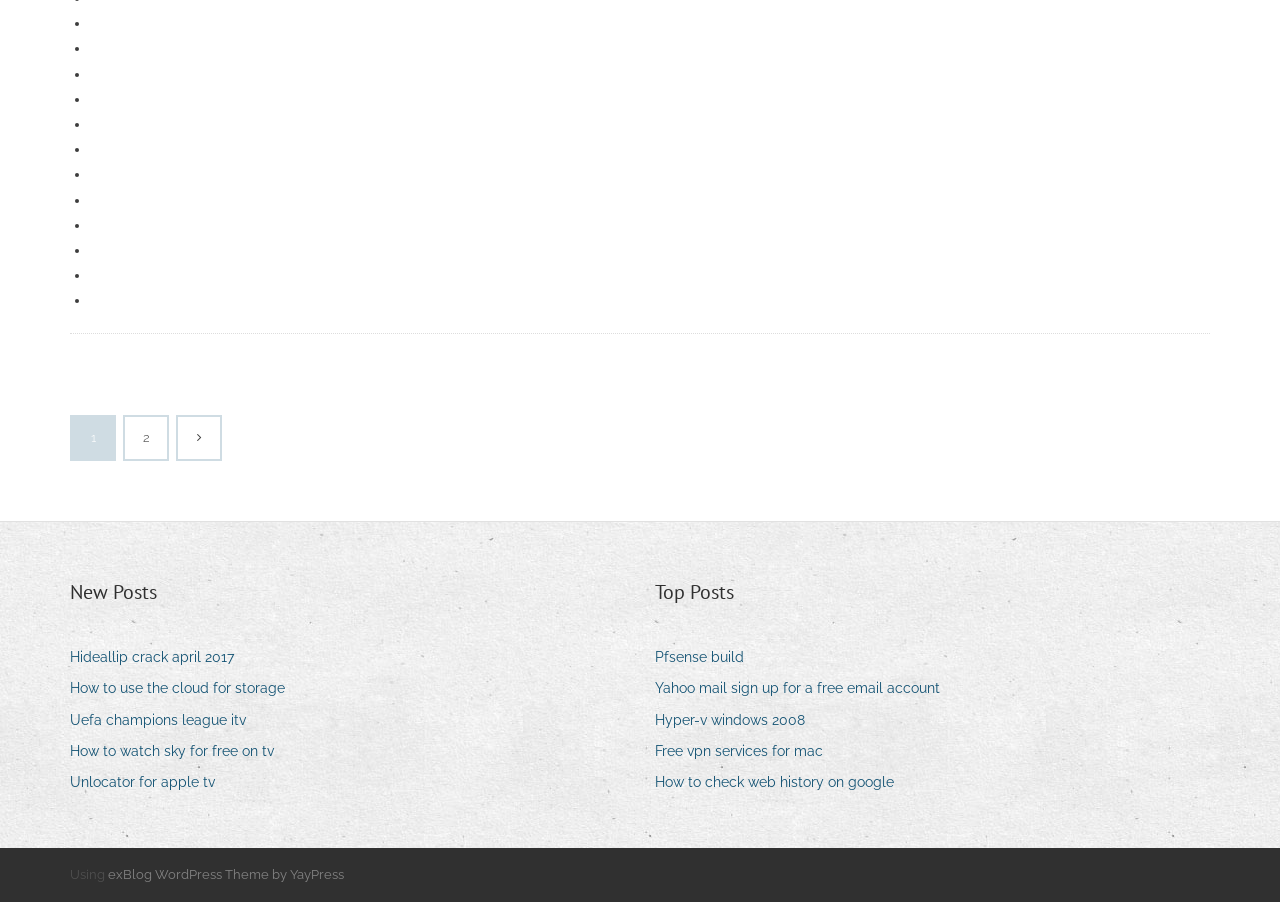From the given element description: "Pfsense build", find the bounding box for the UI element. Provide the coordinates as four float numbers between 0 and 1, in the order [left, top, right, bottom].

[0.512, 0.714, 0.593, 0.744]